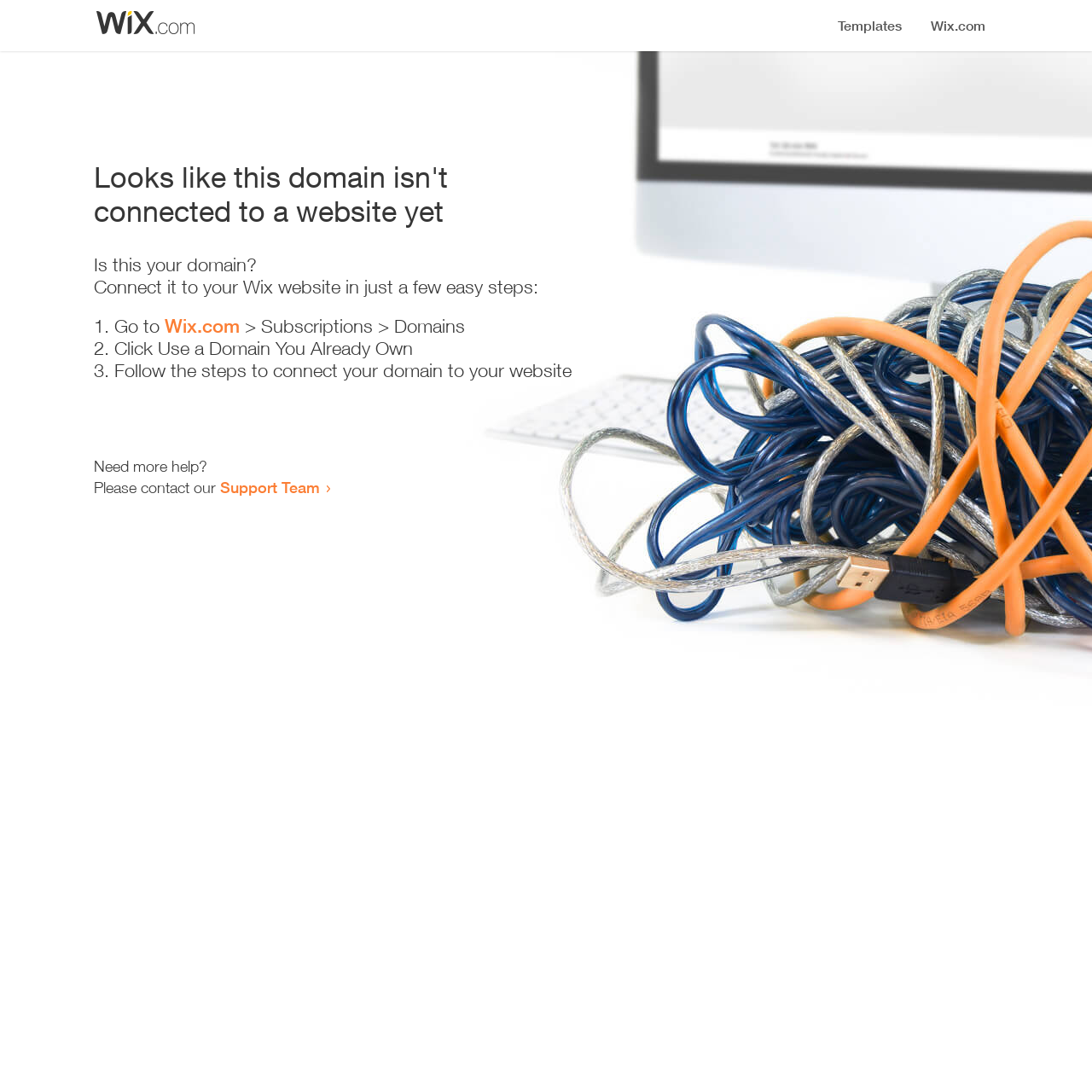Who can I contact for more help?
Please ensure your answer is as detailed and informative as possible.

The webpage provides a link to the 'Support Team' for users who need more help, indicating that they are the point of contact for assistance.